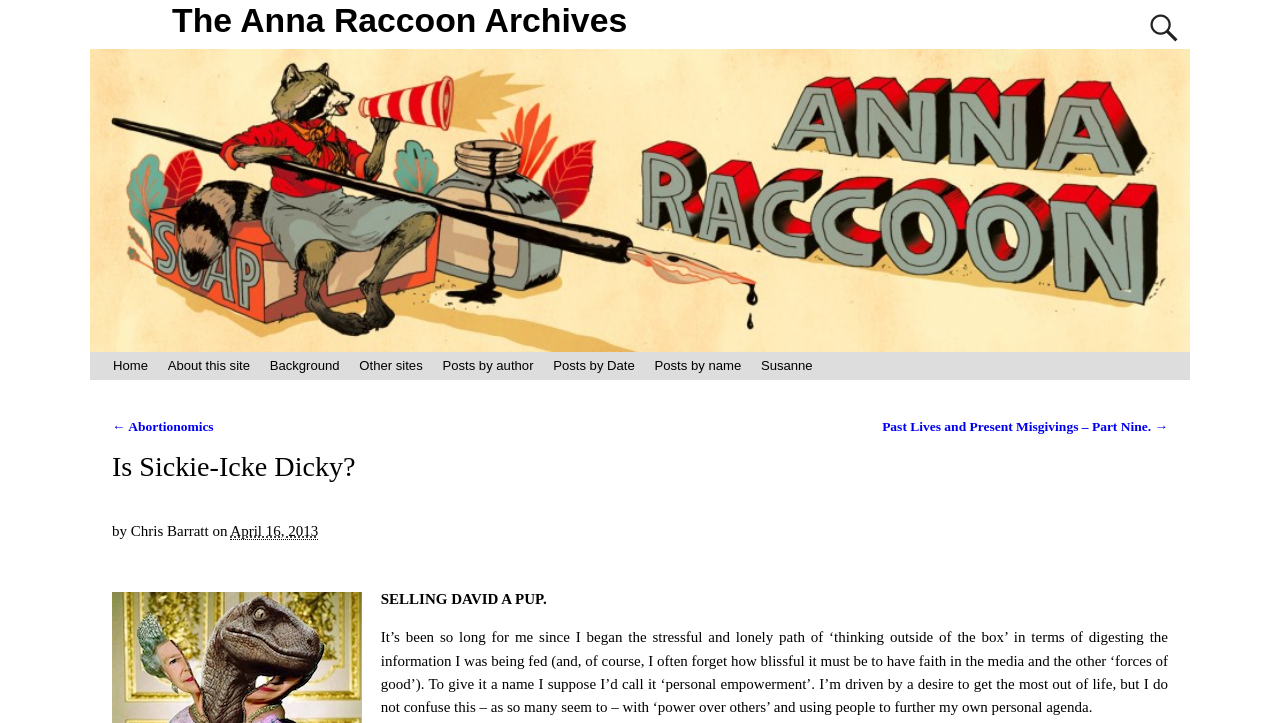What is the title of the current post?
Give a thorough and detailed response to the question.

I found the title of the current post by examining the header element with the text 'Is Sickie-Icke Dicky?' which is a prominent element on the webpage and appears to be the title of the post.